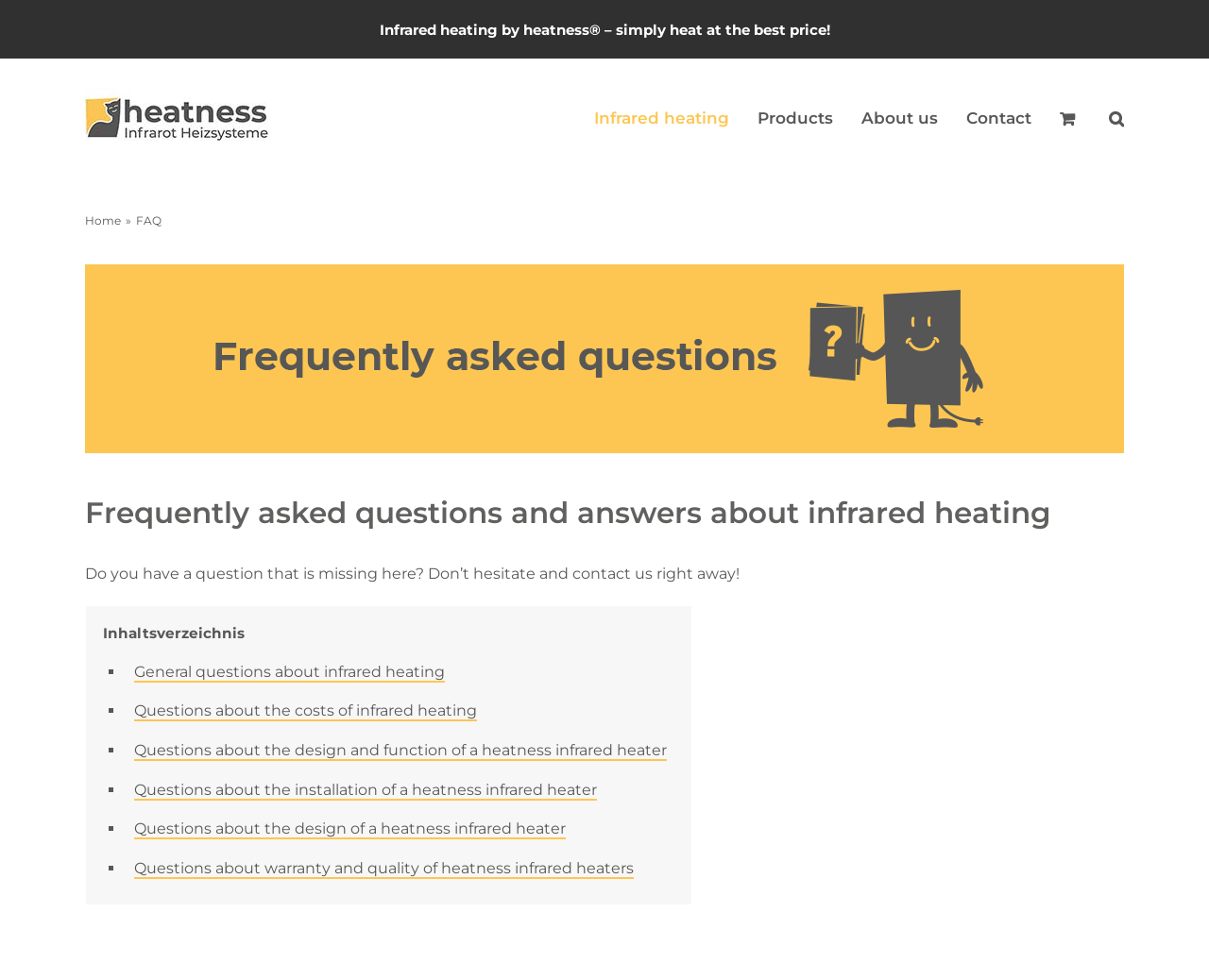Identify the headline of the webpage and generate its text content.

Frequently asked questions and answers about infrared heating